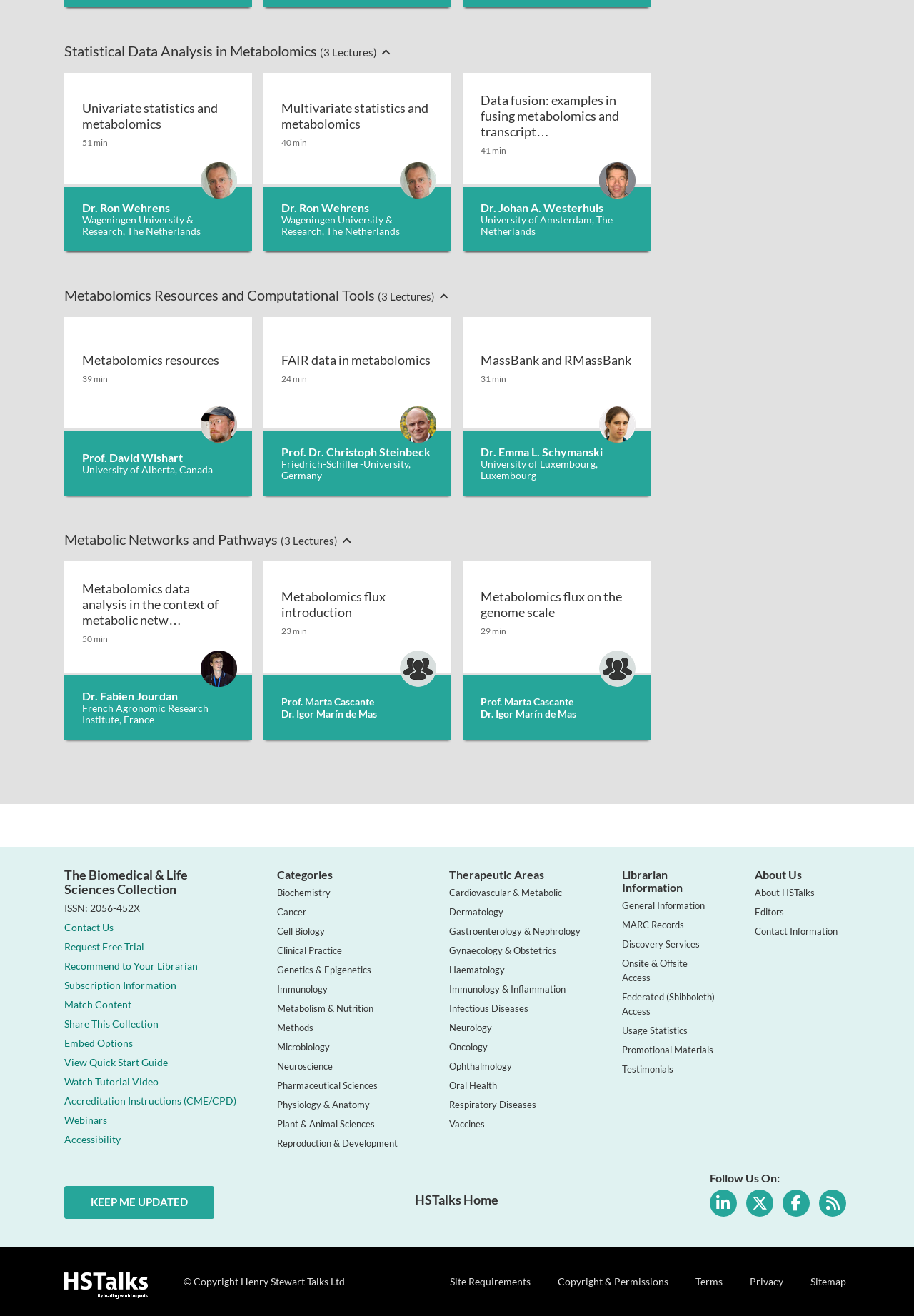Please predict the bounding box coordinates of the element's region where a click is necessary to complete the following instruction: "Explore the 'Biochemistry' category". The coordinates should be represented by four float numbers between 0 and 1, i.e., [left, top, right, bottom].

[0.303, 0.674, 0.361, 0.683]